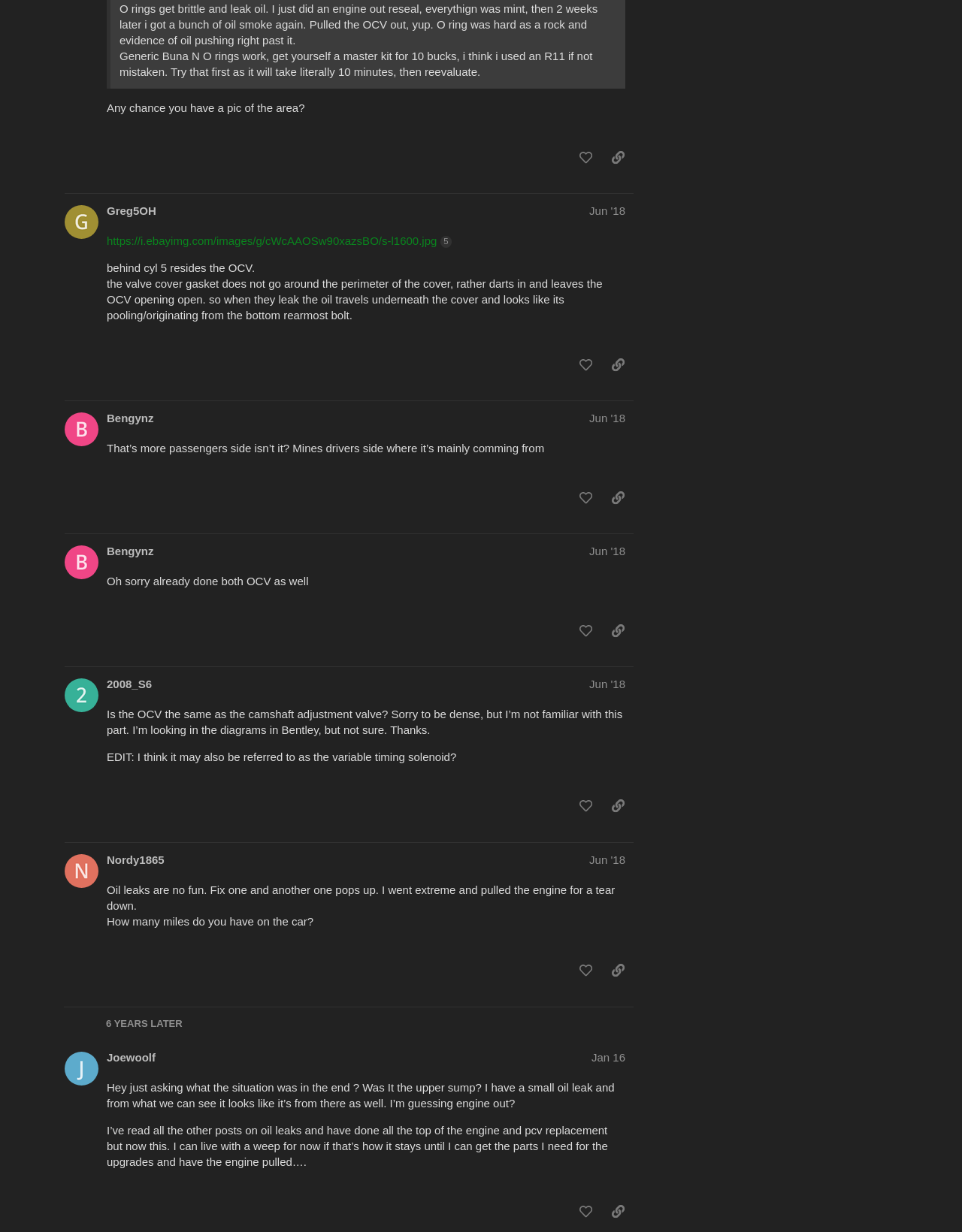How many buttons are on this webpage? Analyze the screenshot and reply with just one word or a short phrase.

12